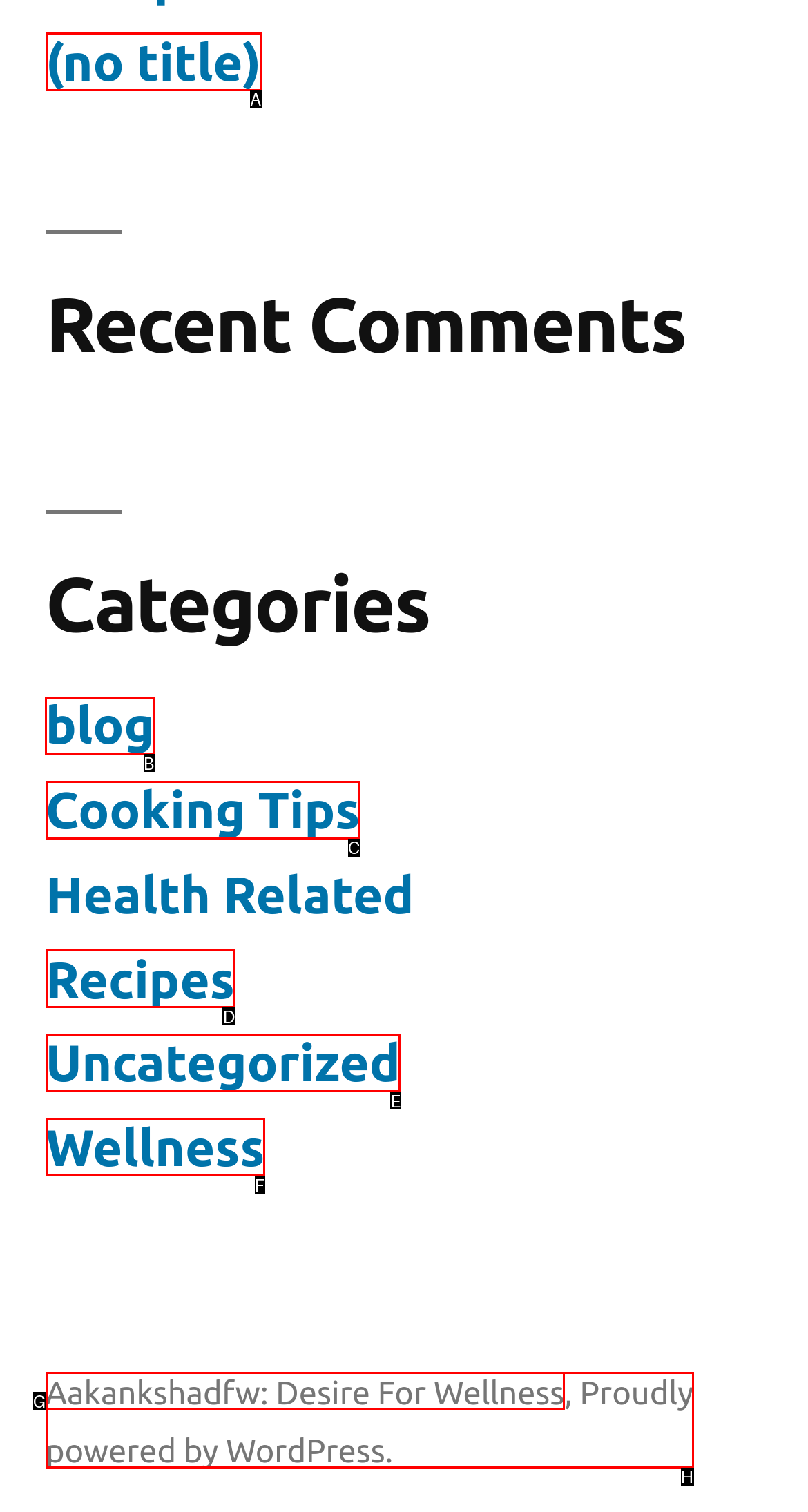From the available options, which lettered element should I click to complete this task: go to blog?

B